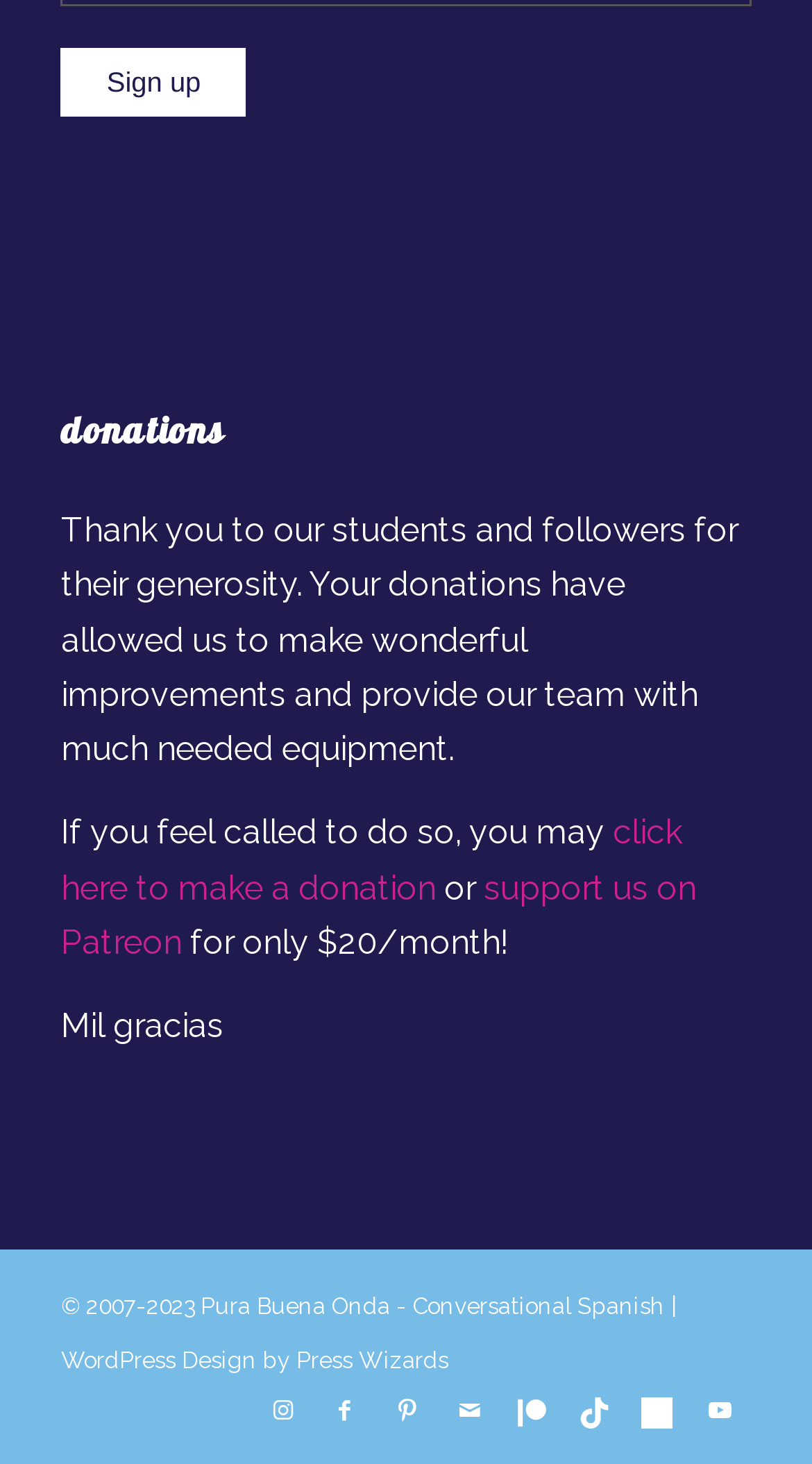What is the copyright year range?
Carefully analyze the image and provide a detailed answer to the question.

I found the text '© 2007-2023' at the bottom of the webpage, which indicates the copyright year range.